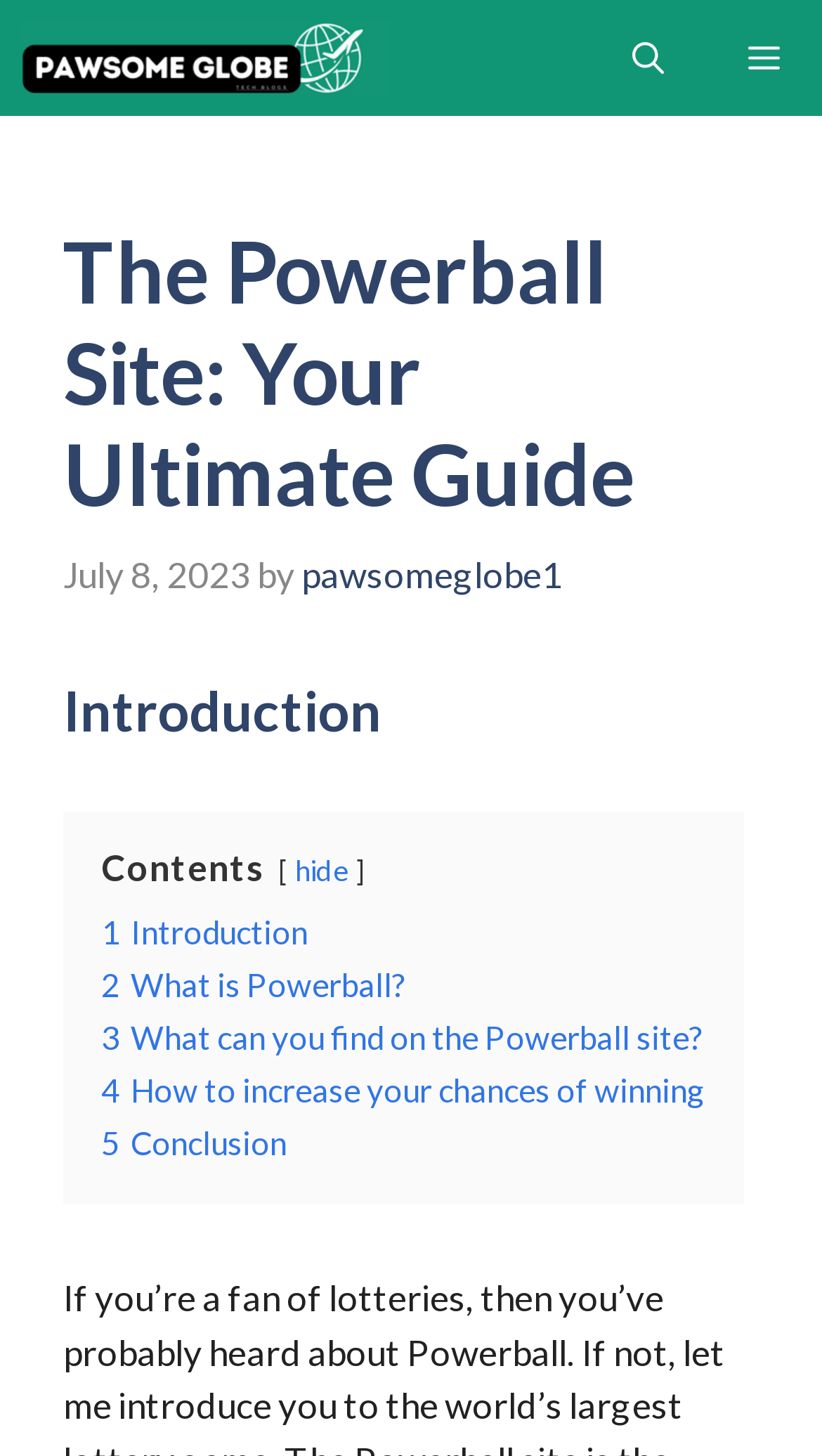What is the purpose of the button in the top-right corner?
Utilize the information in the image to give a detailed answer to the question.

The button in the top-right corner has a label that says 'Open search', which suggests that it is used to open a search function on the website.